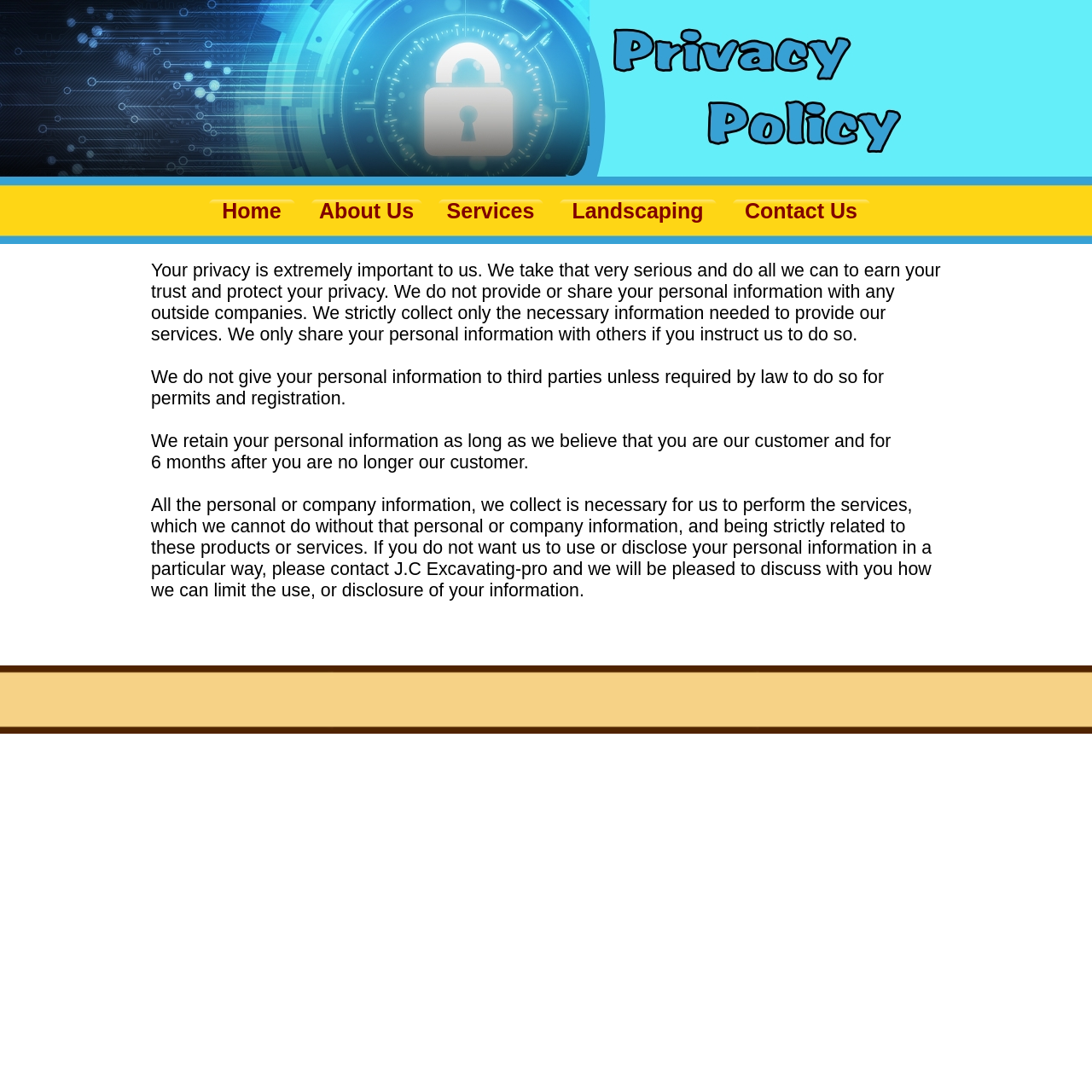Using the details from the image, please elaborate on the following question: What is the company's stance on sharing personal information?

According to the privacy policy, the company does not provide or share personal information with any outside companies, and only collects necessary information to provide their services.